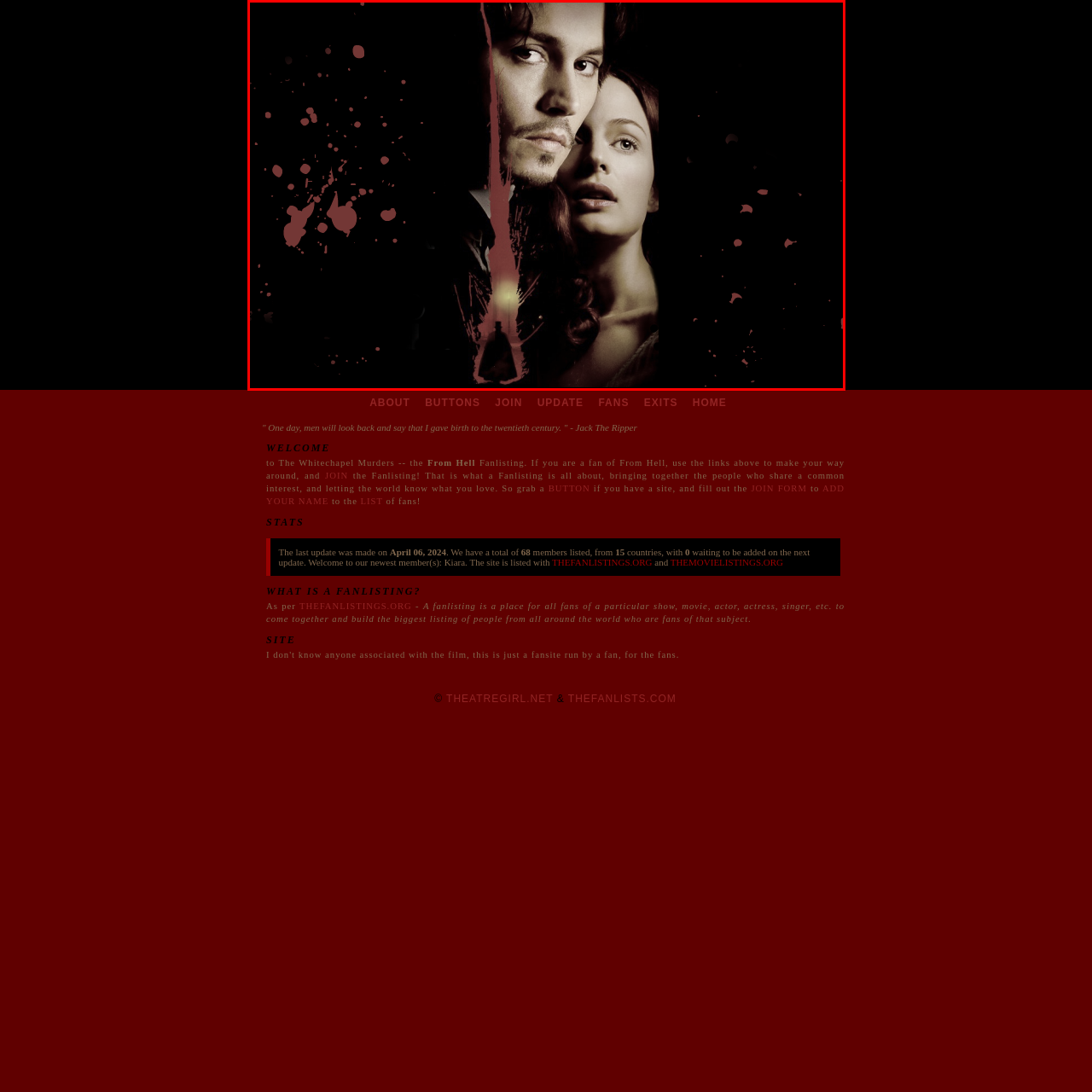Look at the area highlighted in the red box, What is the tone of the film's aesthetic? Please provide an answer in a single word or phrase.

Chilling